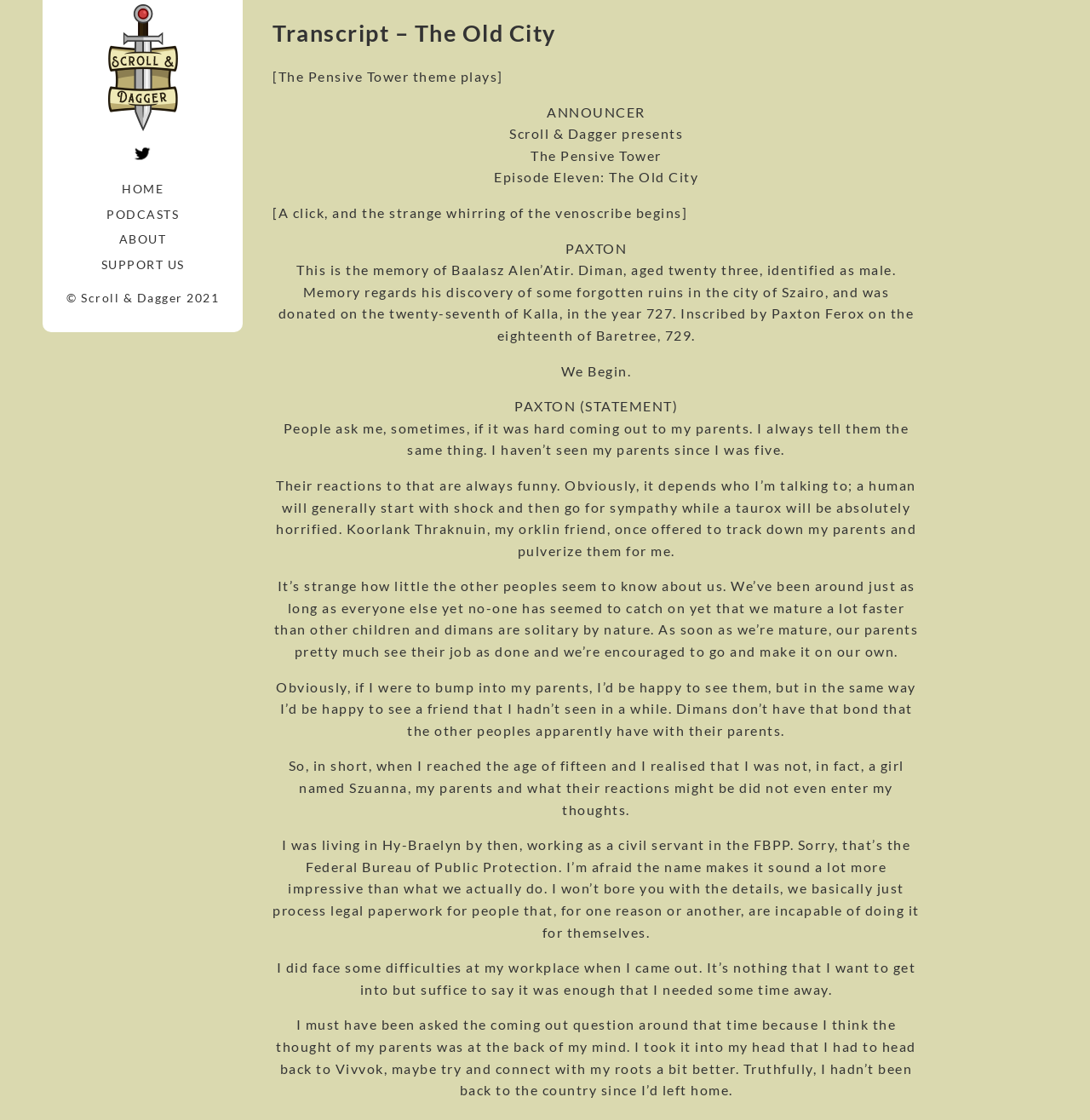Using the details in the image, give a detailed response to the question below:
Who is the announcer in the episode?

The text 'ANNOUNCER' is displayed prominently in the transcript, suggesting that this is the role of the person speaking. Therefore, the announcer in the episode is simply referred to as 'ANNOUNCER'.